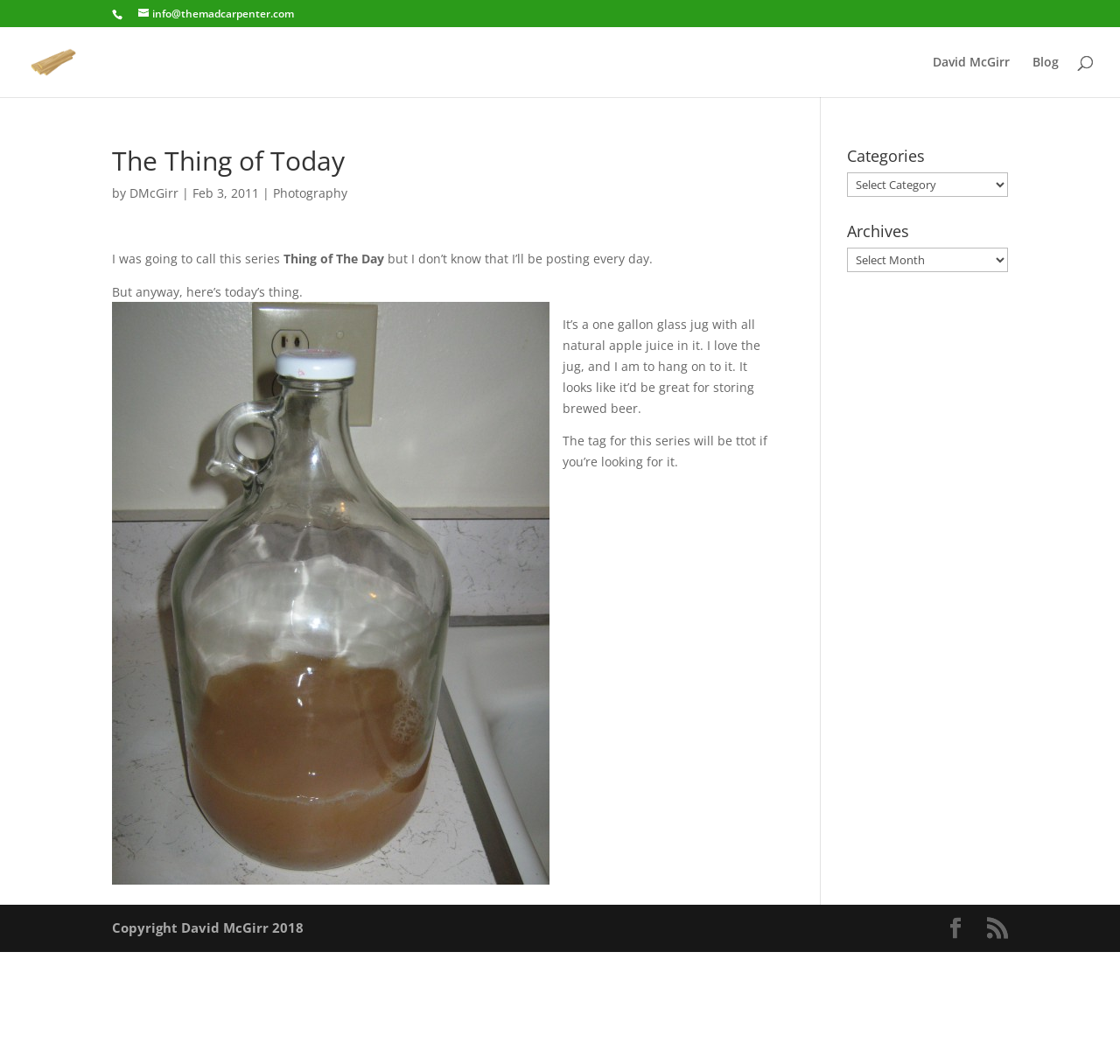Determine the main headline from the webpage and extract its text.

The Thing of Today